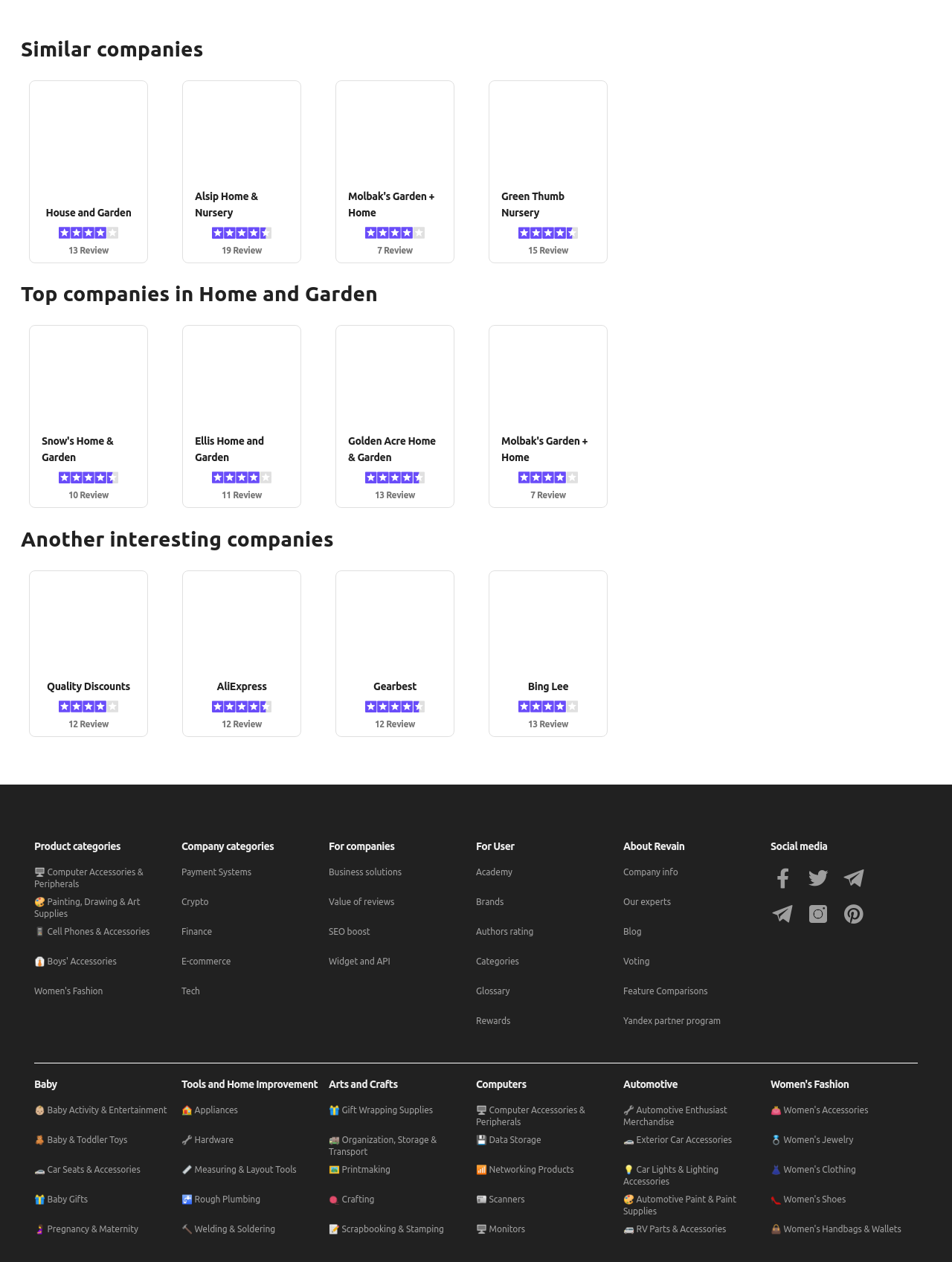Provide the bounding box coordinates of the HTML element described by the text: "🖥 Computer Accessories & Peripherals". The coordinates should be in the format [left, top, right, bottom] with values between 0 and 1.

[0.5, 0.875, 0.648, 0.894]